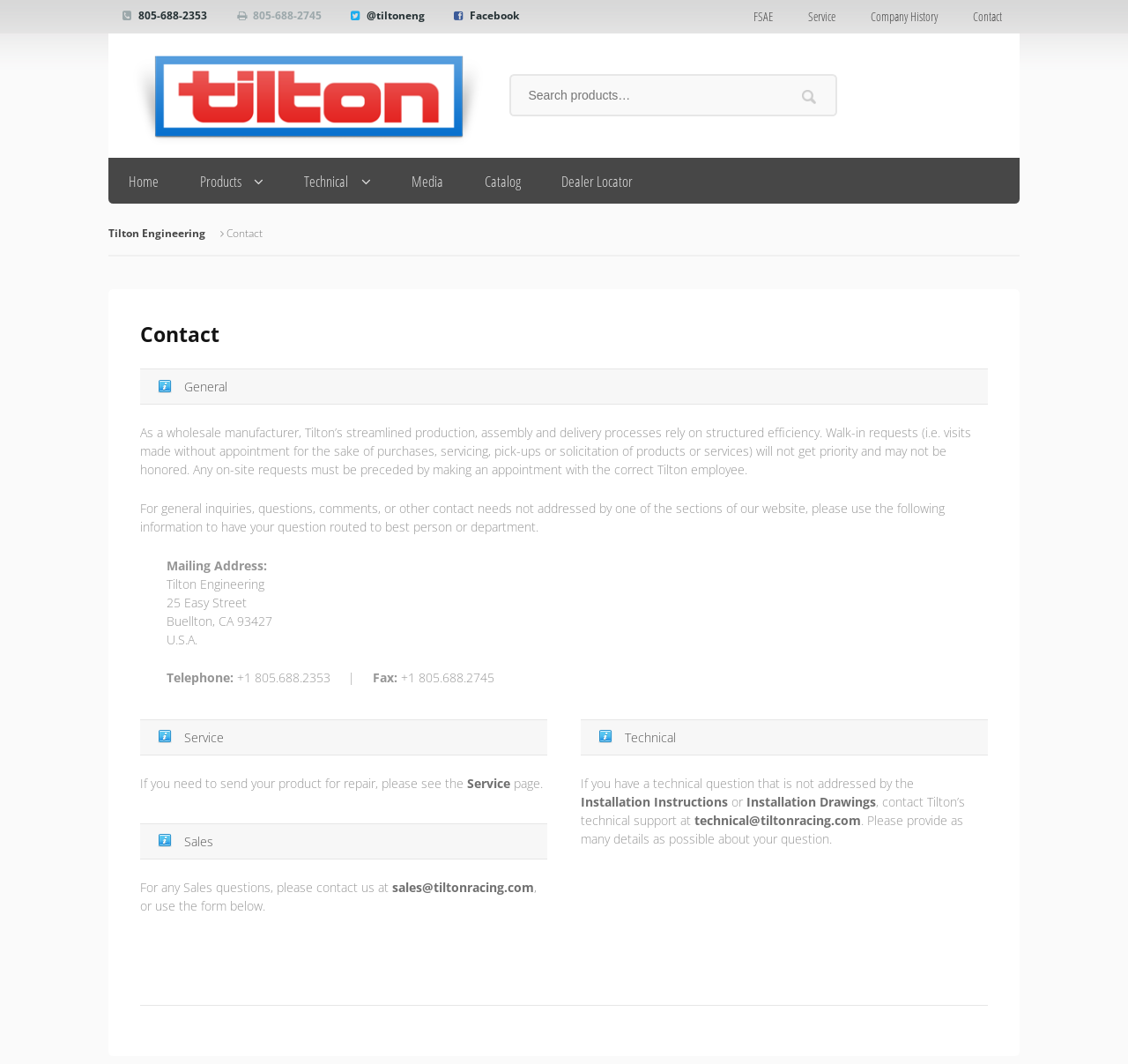Find the bounding box coordinates of the clickable element required to execute the following instruction: "Get technical support". Provide the coordinates as four float numbers between 0 and 1, i.e., [left, top, right, bottom].

[0.616, 0.763, 0.763, 0.779]